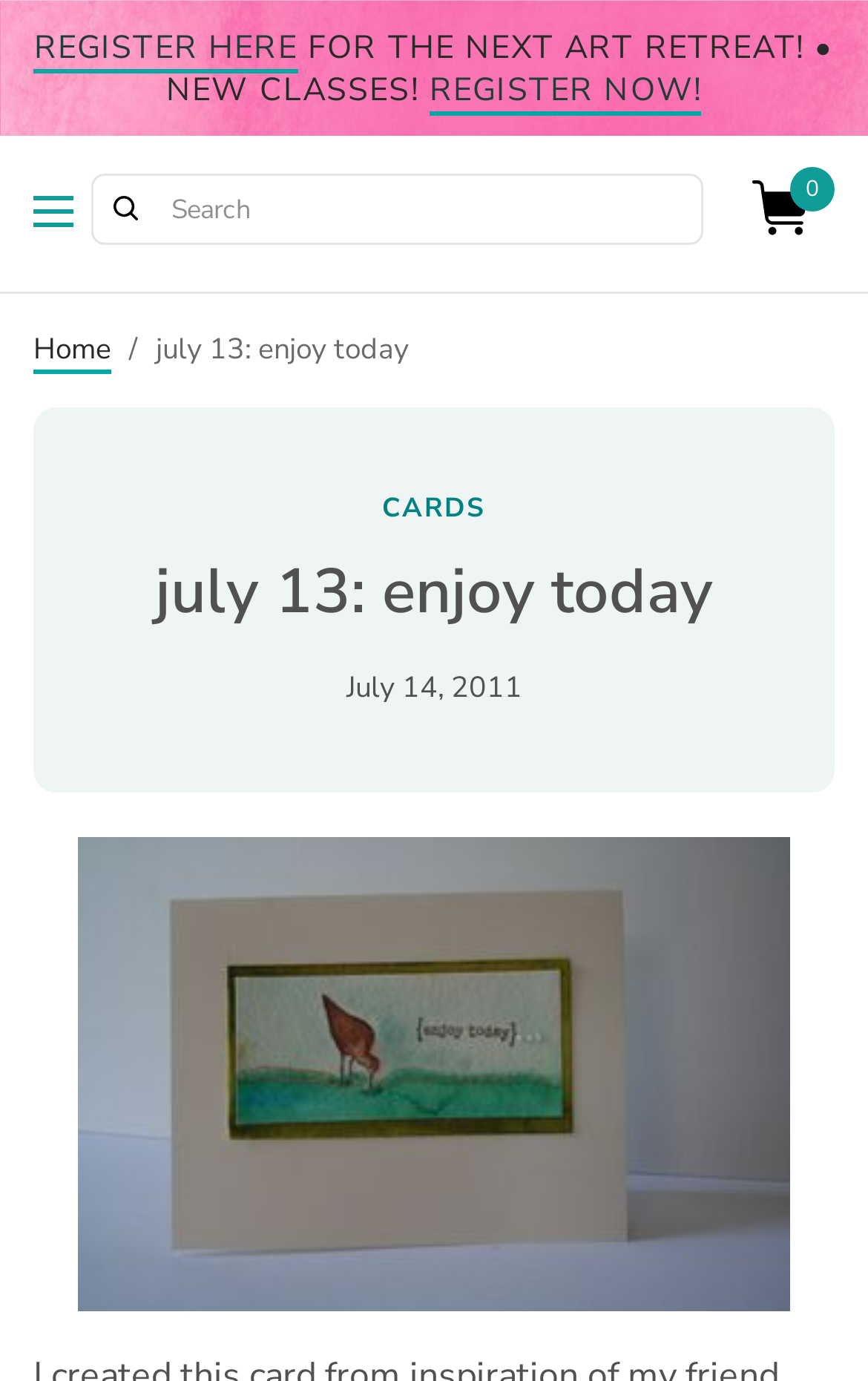What is the content of the image 'IMG_0066'?
Refer to the image and provide a one-word or short phrase answer.

Not specified